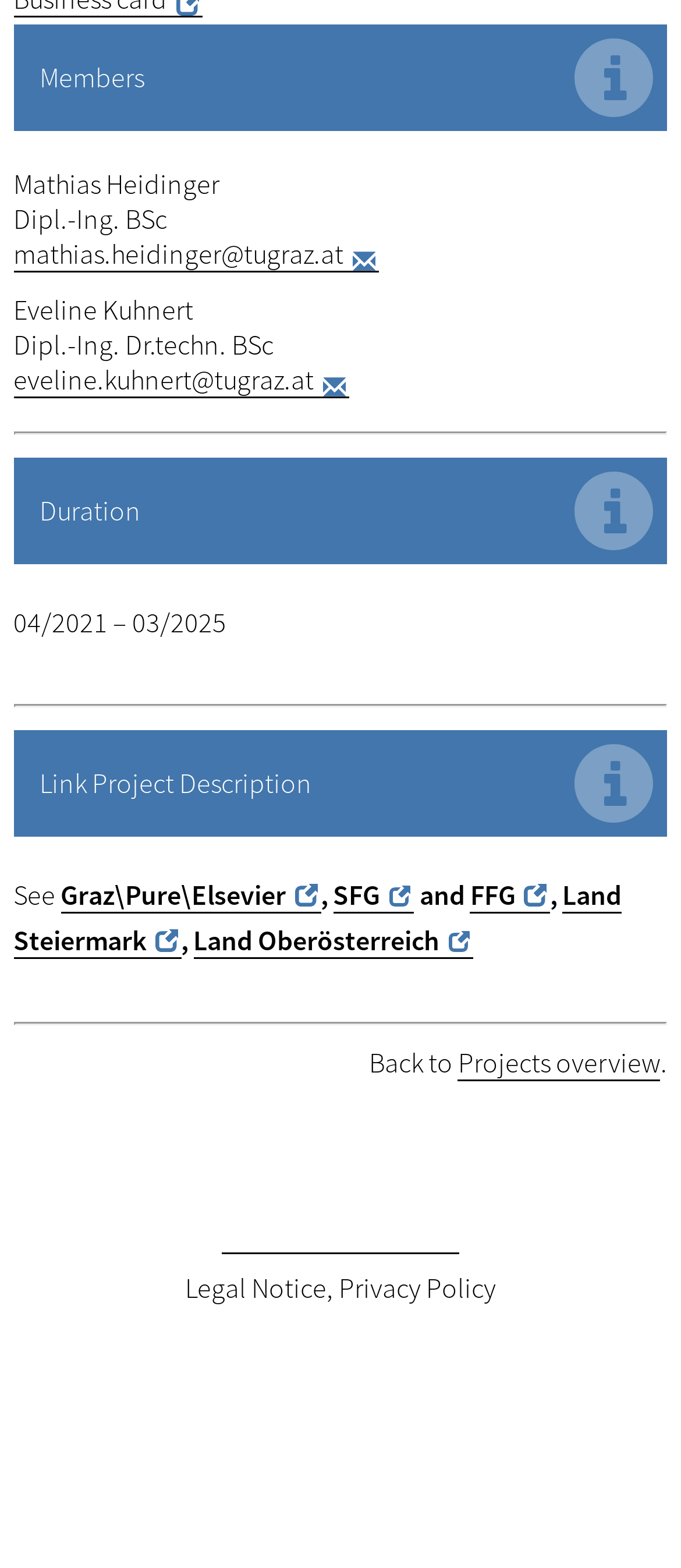Look at the image and give a detailed response to the following question: How many separators are there on the webpage?

I counted the number of separators on the webpage, which are located at different sections, so there are 4 separators.